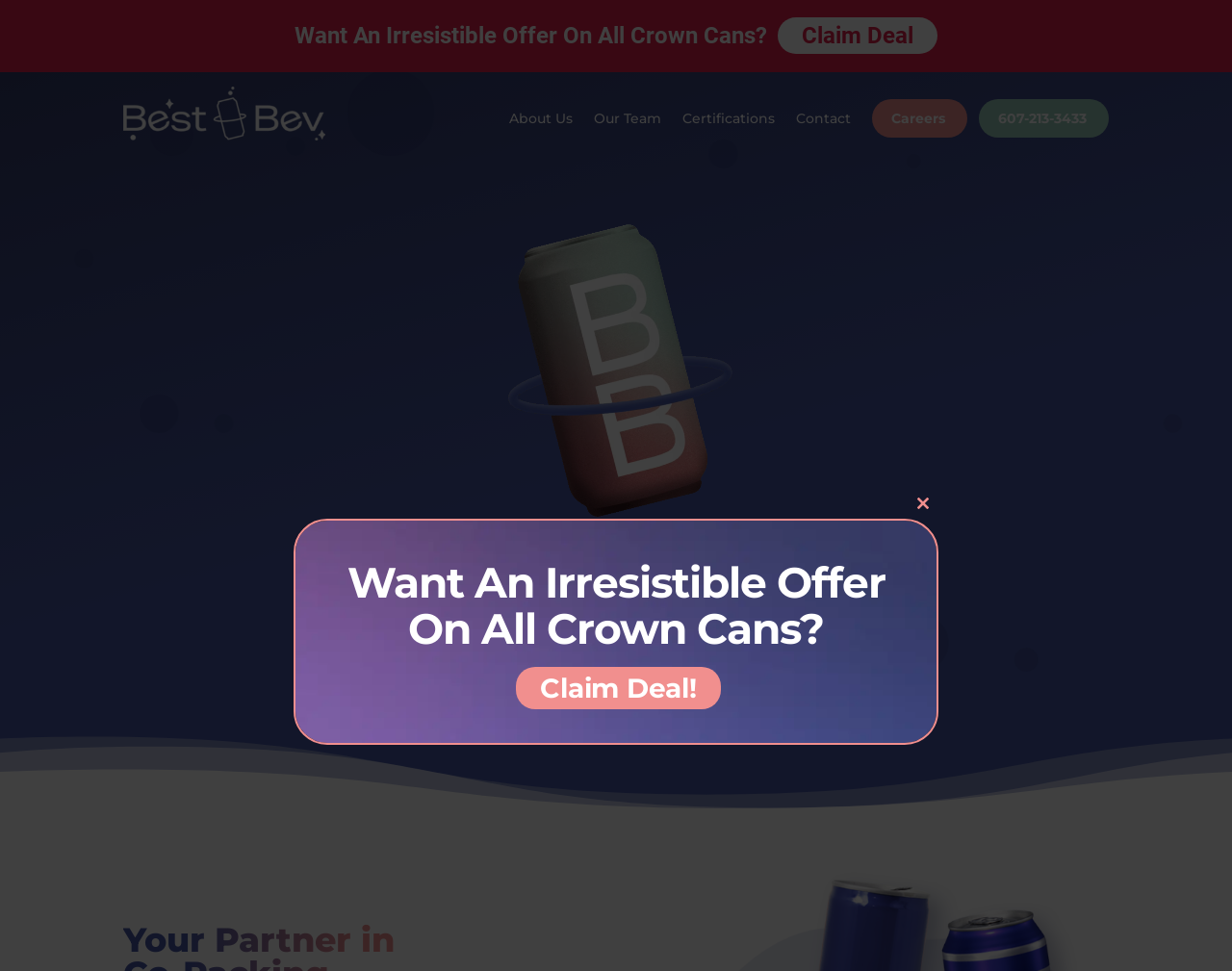Identify the coordinates of the bounding box for the element that must be clicked to accomplish the instruction: "Contact Best Bev".

[0.646, 0.084, 0.691, 0.16]